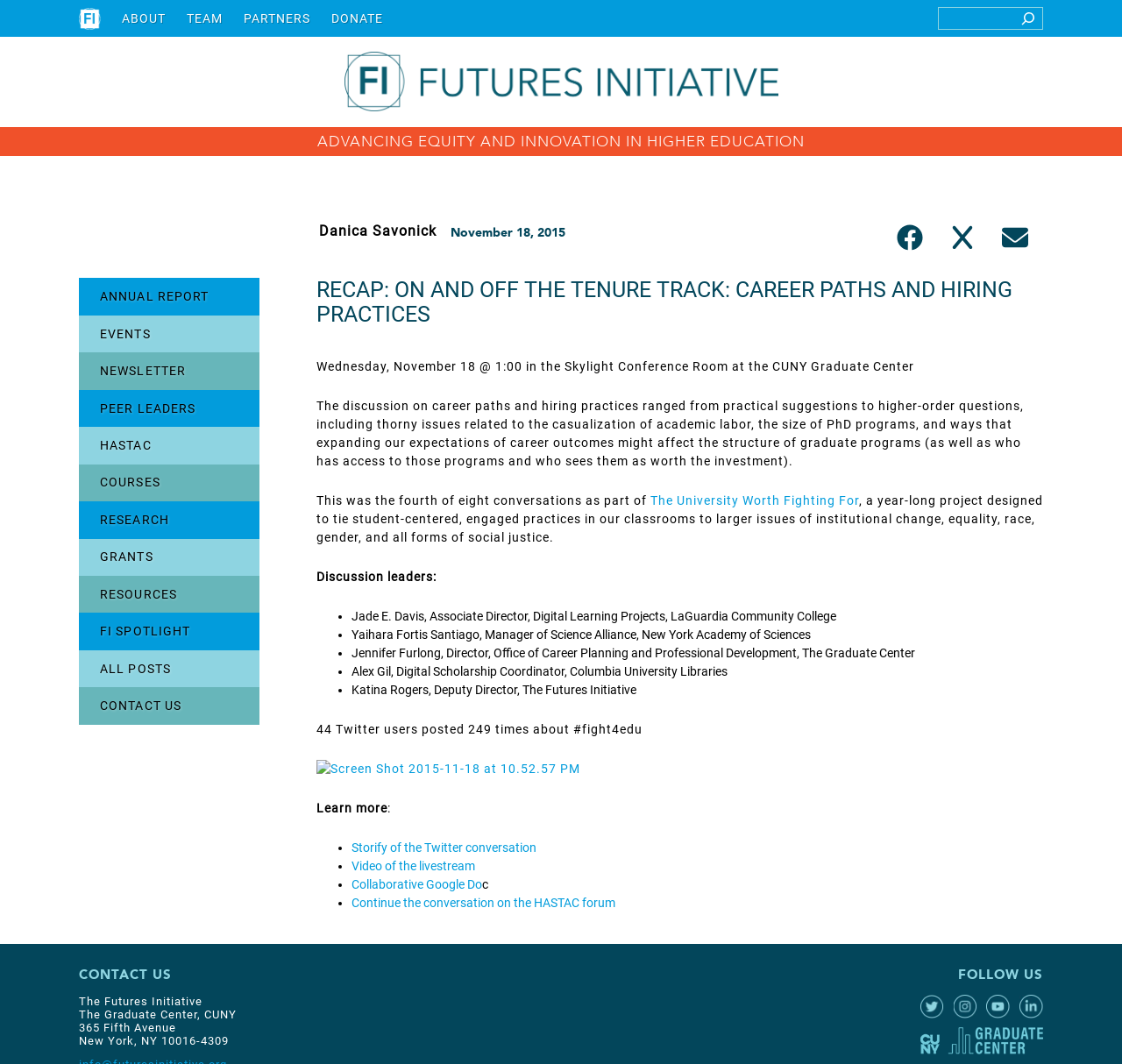Please find the bounding box coordinates of the element that must be clicked to perform the given instruction: "Search for something". The coordinates should be four float numbers from 0 to 1, i.e., [left, top, right, bottom].

[0.836, 0.007, 0.93, 0.028]